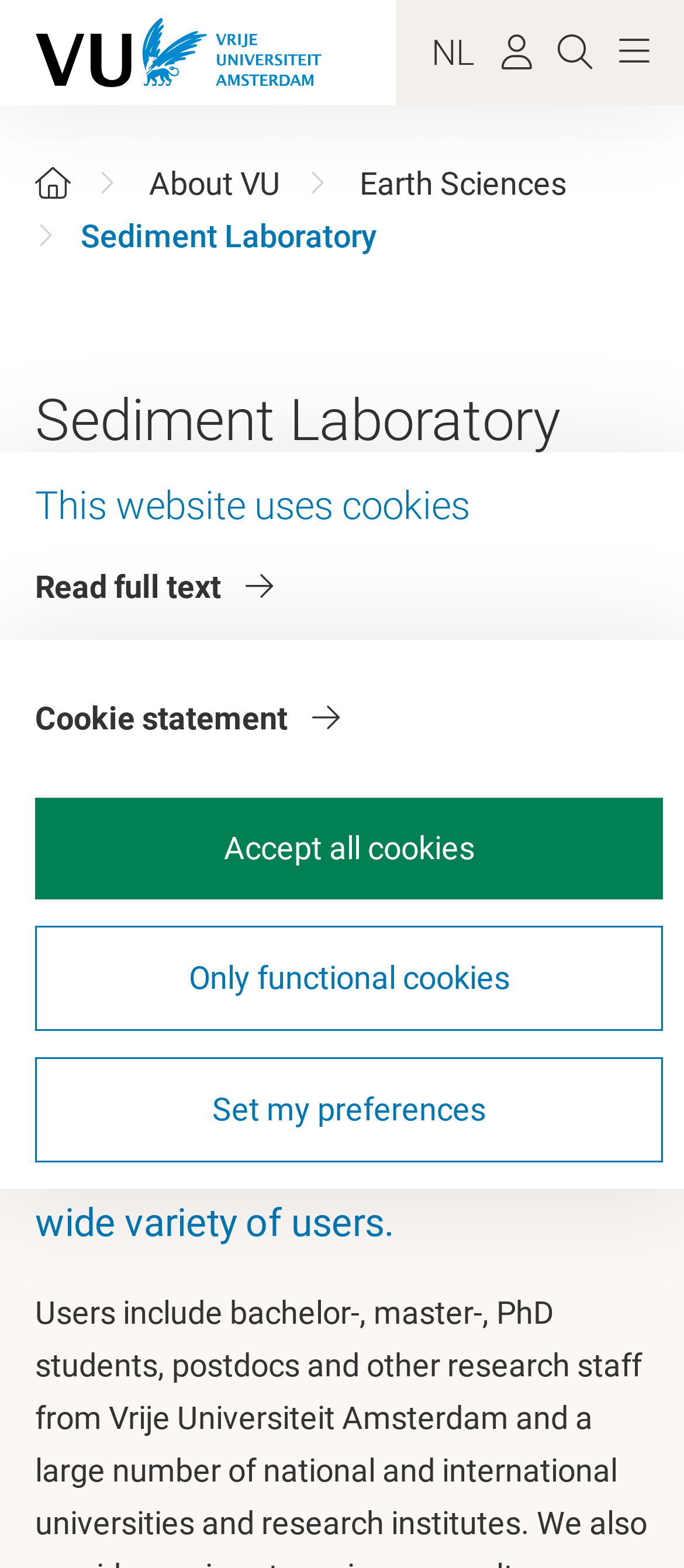Identify the bounding box coordinates for the UI element described by the following text: "NL". Provide the coordinates as four float numbers between 0 and 1, in the format [left, top, right, bottom].

[0.631, 0.02, 0.695, 0.047]